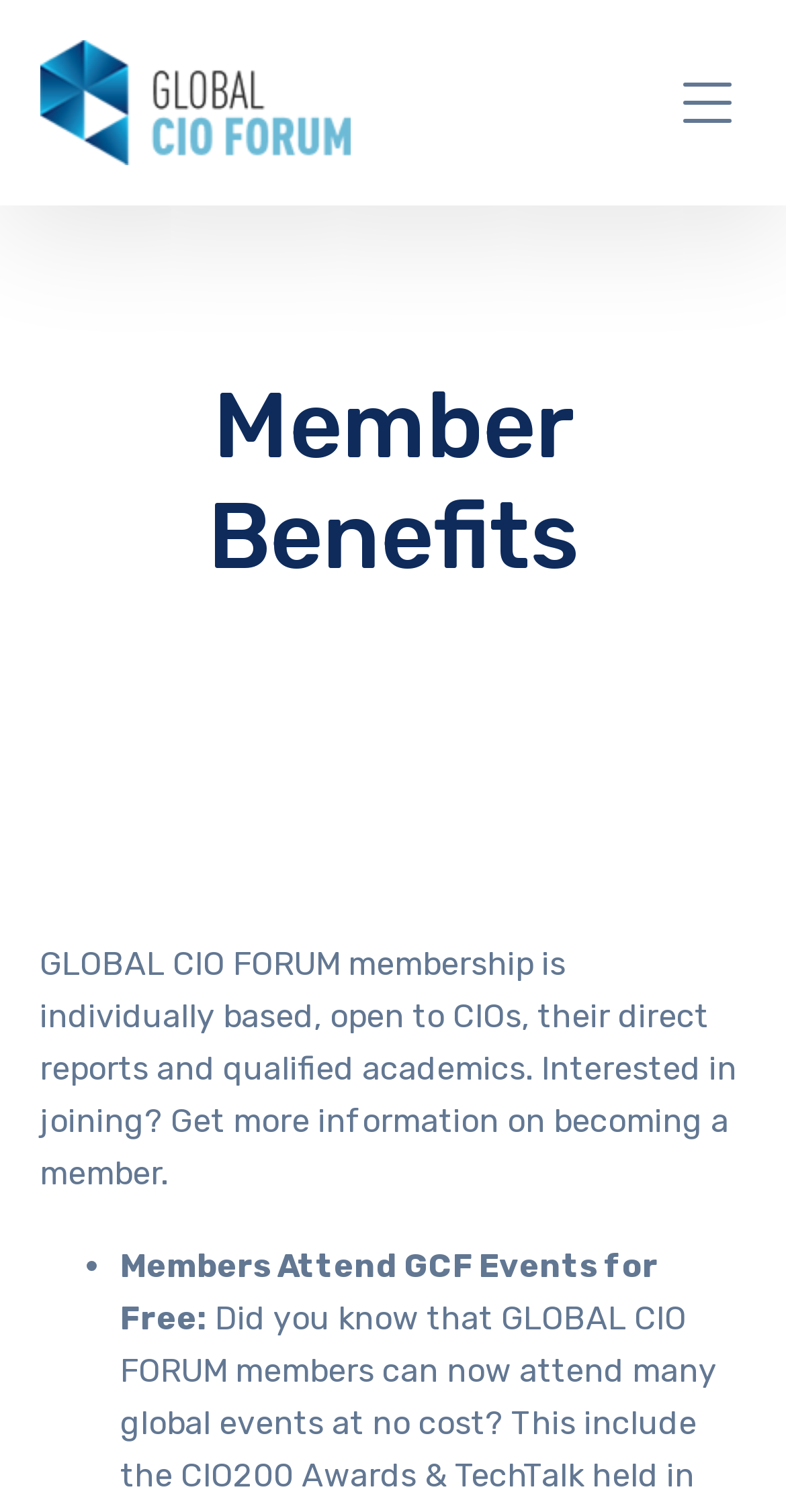Based on the image, please elaborate on the answer to the following question:
Who is eligible for membership?

The eligibility for membership is mentioned in the StaticText element, which states that 'GLOBAL CIO FORUM membership is individually based, open to CIOs, their direct reports and qualified academics'.